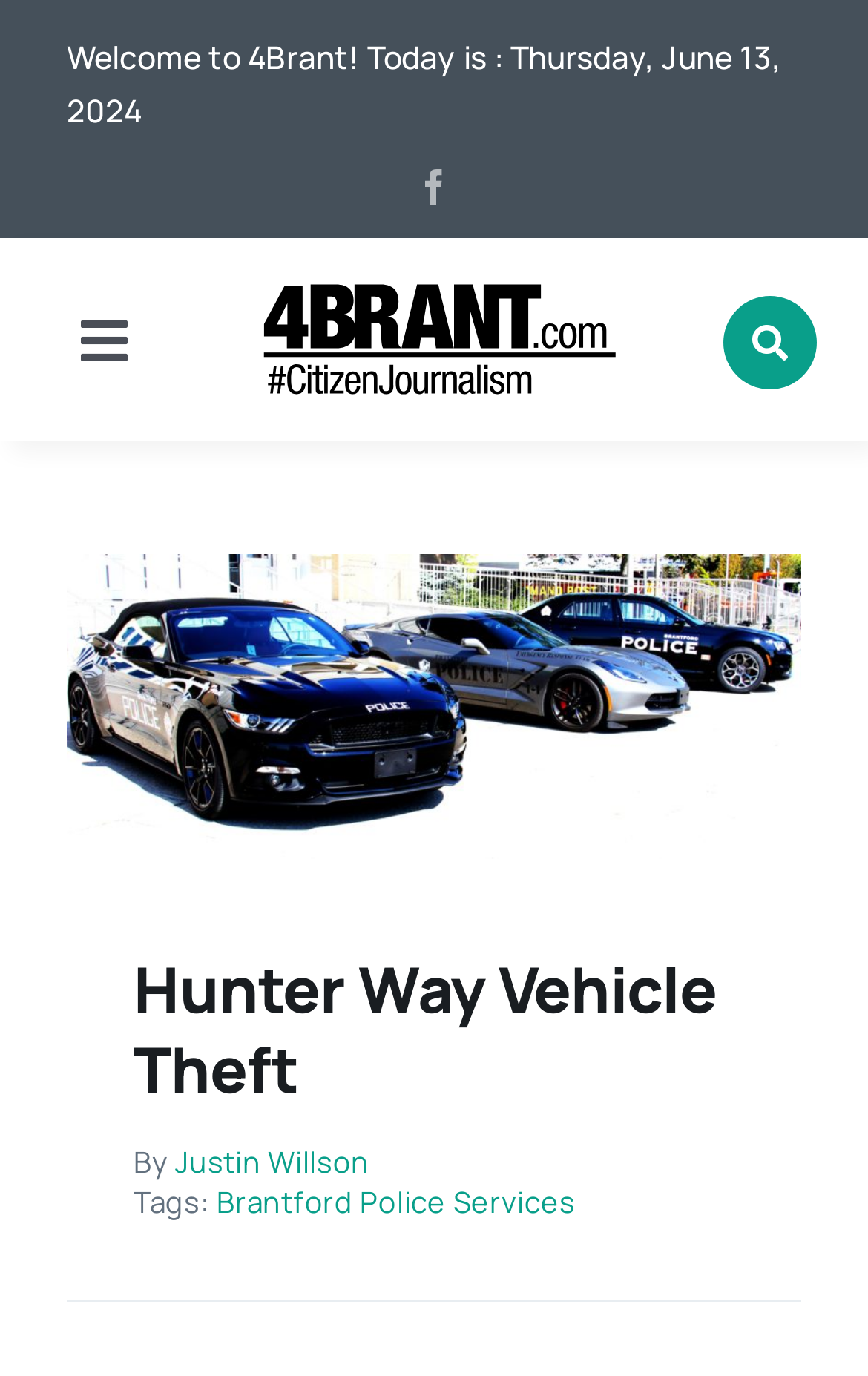Based on the visual content of the image, answer the question thoroughly: What is the current date on the webpage?

The current date can be found at the top of the webpage, in the static text element that says 'Welcome to 4Brant! Today is : Thursday, June 13, 2024'.